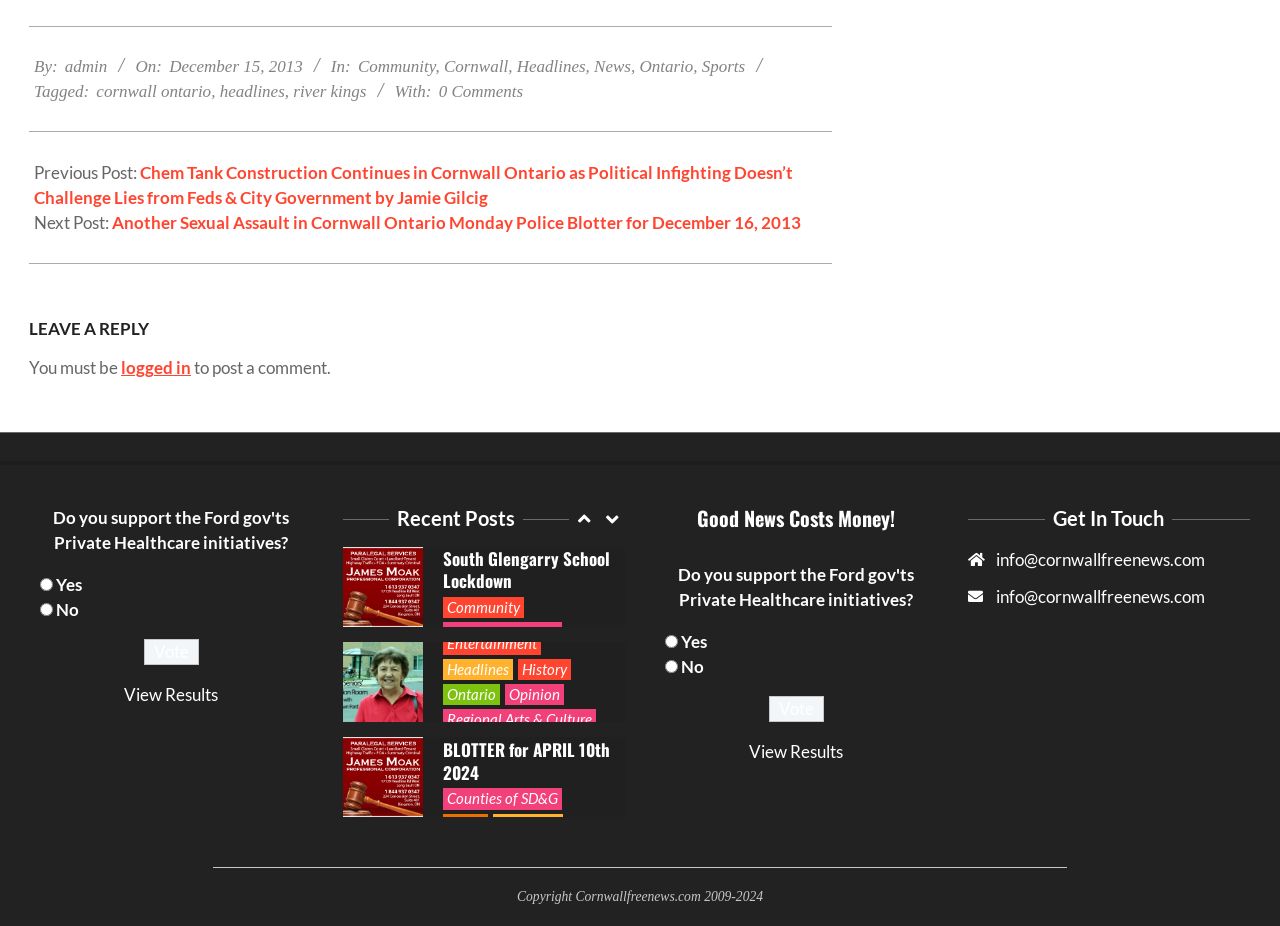Determine the bounding box coordinates for the clickable element to execute this instruction: "Leave a reply". Provide the coordinates as four float numbers between 0 and 1, i.e., [left, top, right, bottom].

[0.023, 0.343, 0.65, 0.368]